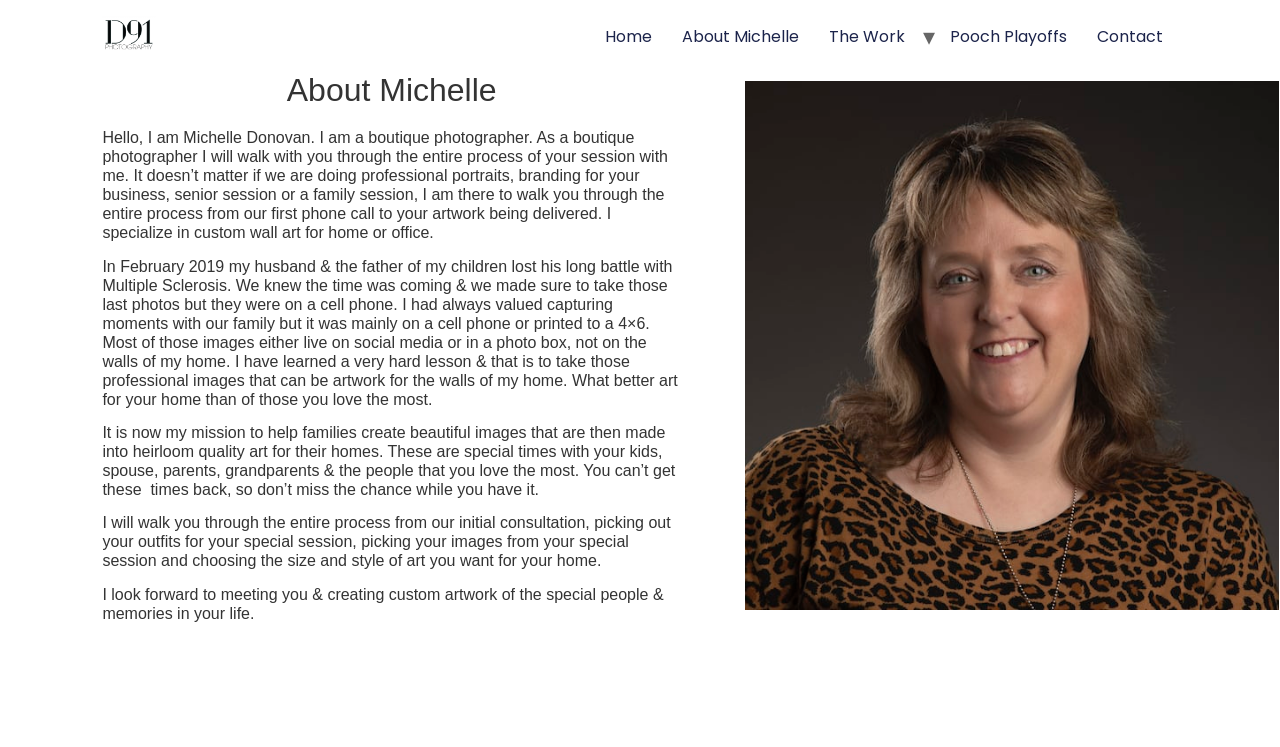Determine the bounding box for the UI element that matches this description: "Pooch Playoffs".

[0.73, 0.028, 0.845, 0.071]